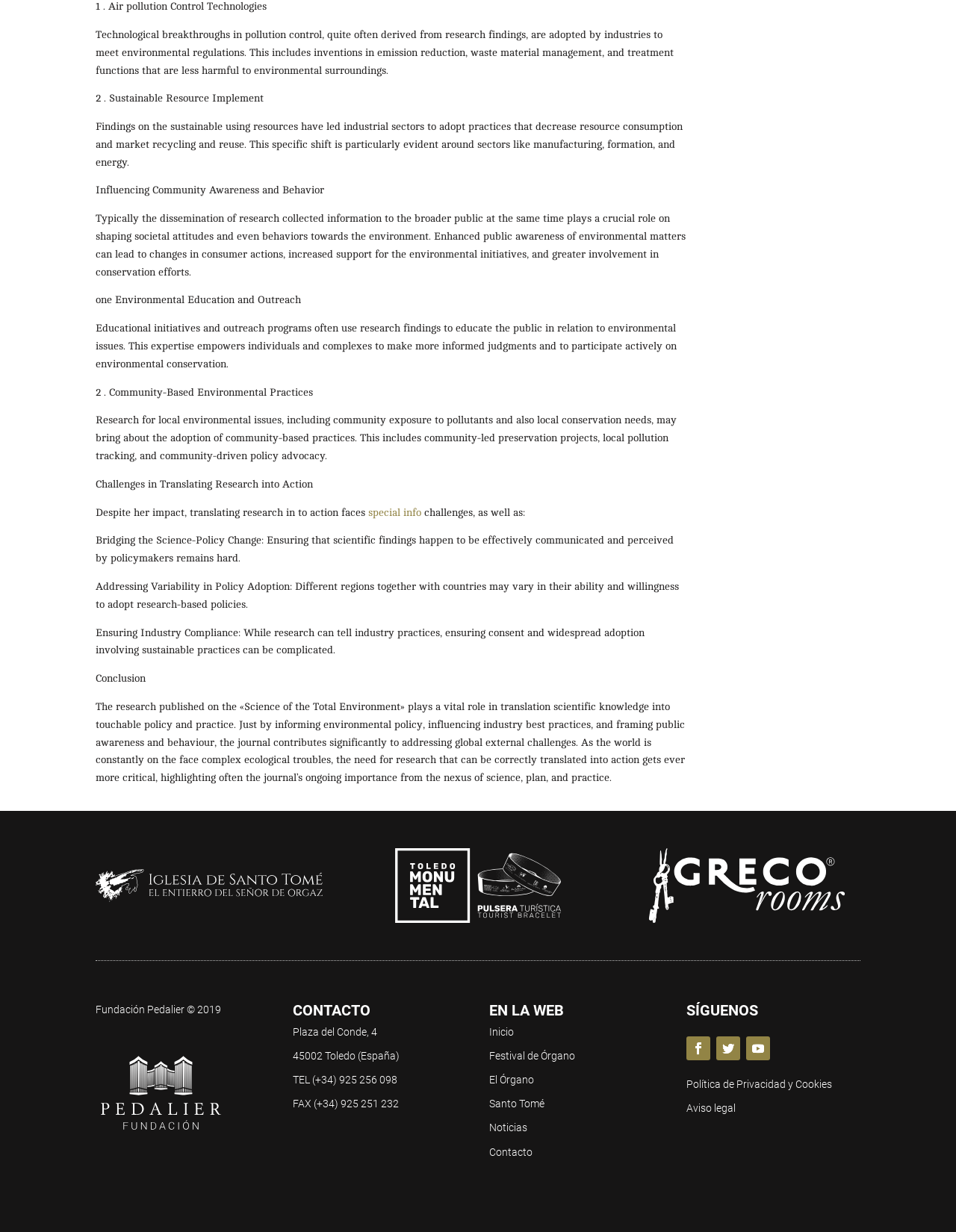What is the main topic of this webpage?
Please give a detailed and elaborate answer to the question.

Based on the content of the webpage, it appears to be discussing the importance of environmental research and its impact on policy and practice. The various sections of the webpage, such as 'Air pollution Control Technologies', 'Sustainable Resource Implement', and 'Influencing Community Awareness and Behavior', suggest that the webpage is focused on environmental research and its applications.